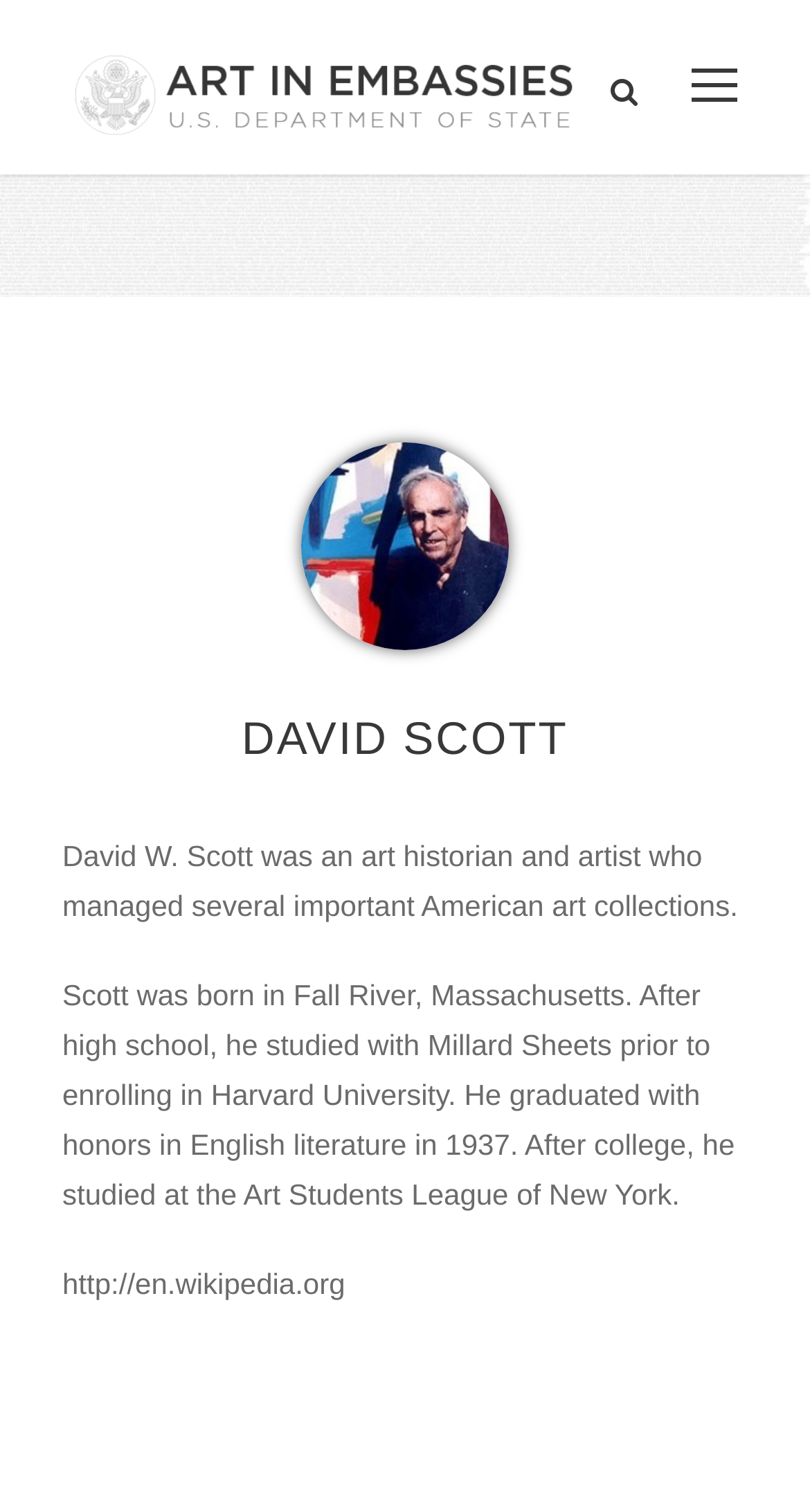Articulate a complete and detailed caption of the webpage elements.

The webpage is about David Scott, an art historian and artist. At the top left, there is a link and an image, which are likely a logo or a profile picture. On the top right, there is another link. 

Below the top elements, there is a prominent image, taking up a significant portion of the page. 

The main content of the page is divided into sections. The first section is a heading that reads "DAVID SCOTT", positioned above the middle of the page. 

Below the heading, there are three paragraphs of text. The first paragraph describes David Scott's profession and his management of important American art collections. The second paragraph provides more details about his early life, education, and studies. The third paragraph appears to be a reference to a Wikipedia page, with a URL provided. 

At the bottom right of the page, there is a link with an icon, possibly a social media link or a button for further actions.